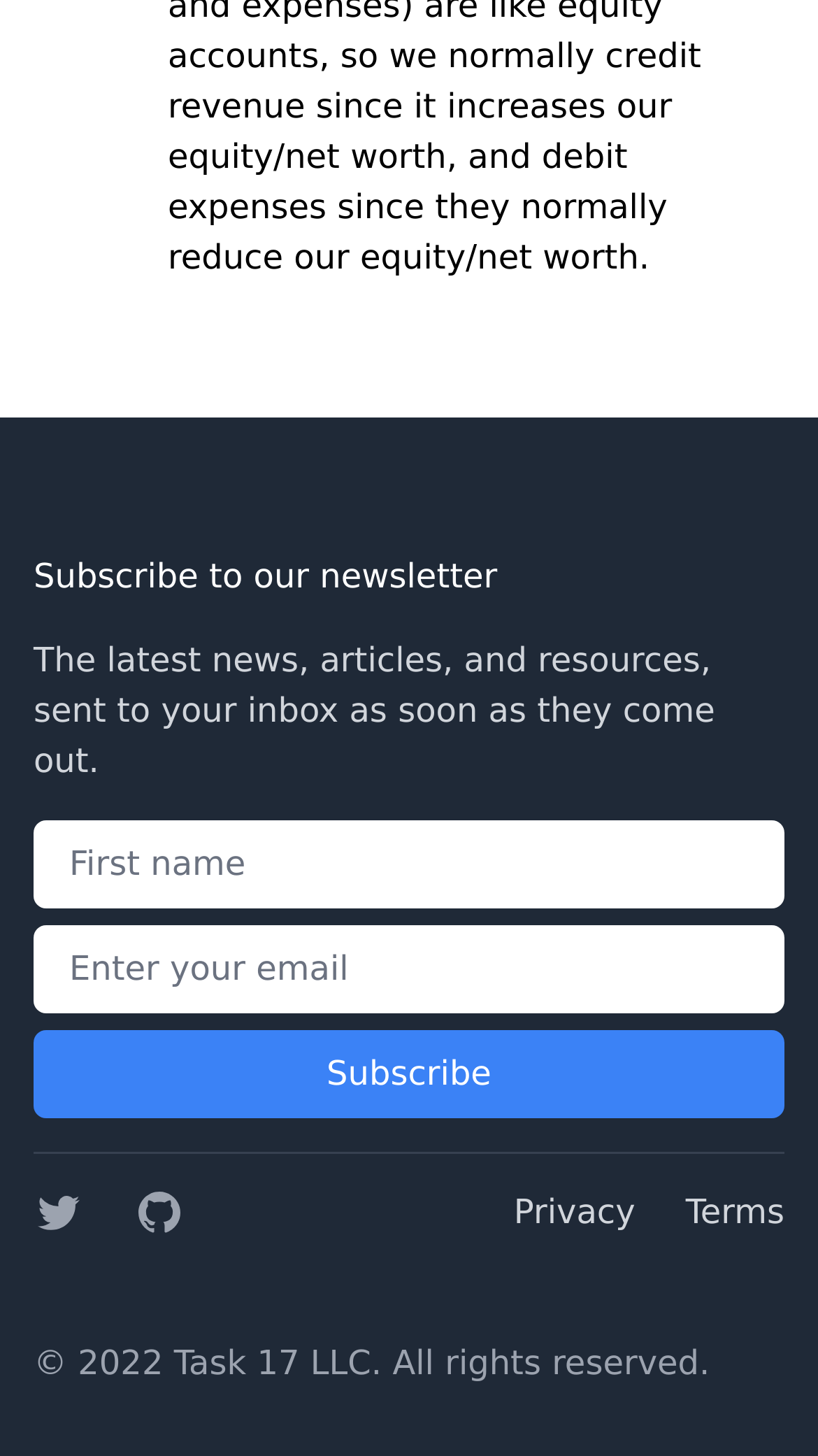What is required to subscribe?
From the details in the image, answer the question comprehensively.

The textbox for entering email address is marked as required, indicating that it is necessary to provide an email address to subscribe to the newsletter.